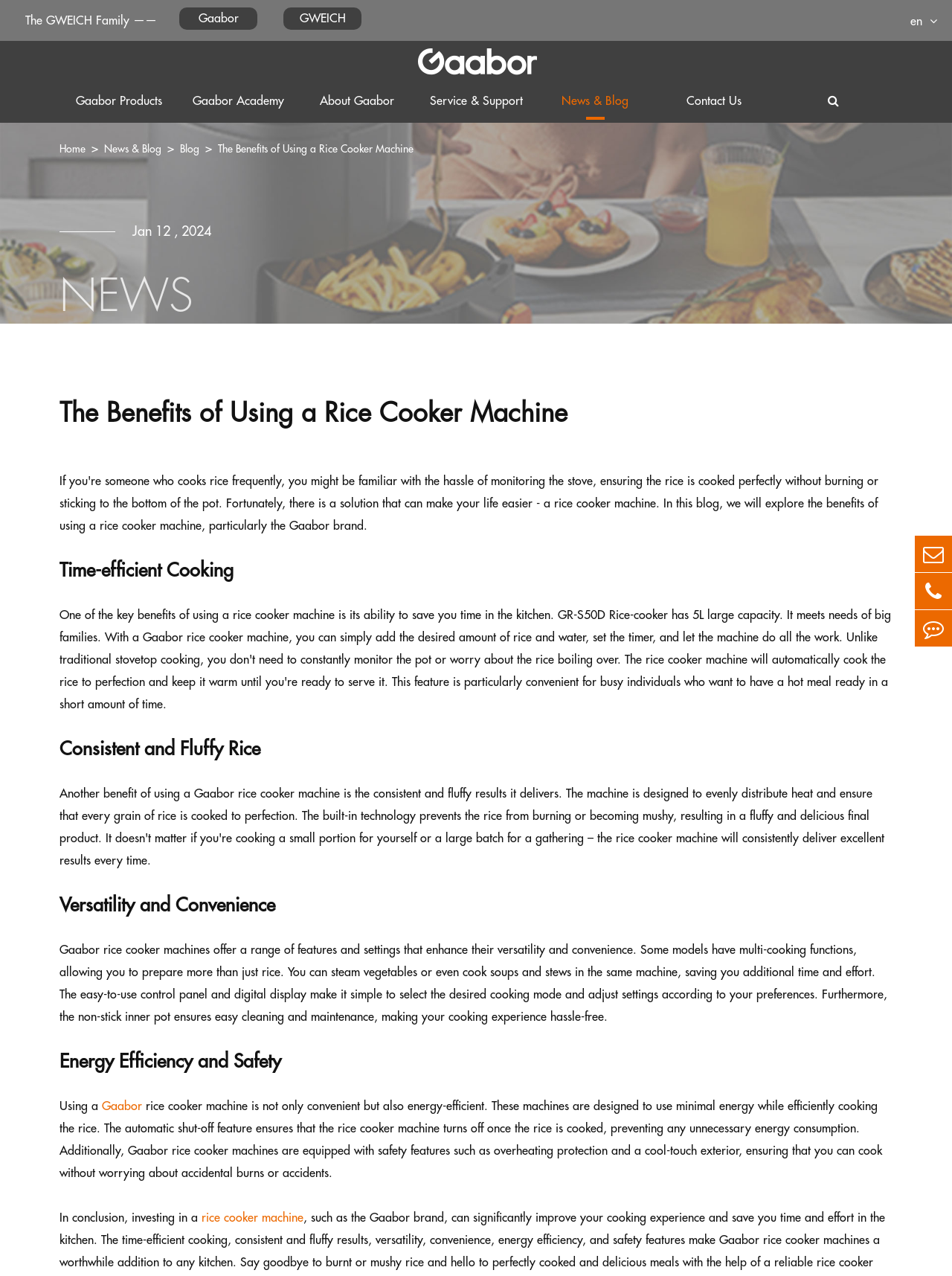Please find and report the primary heading text from the webpage.

The Benefits of Using a Rice Cooker Machine